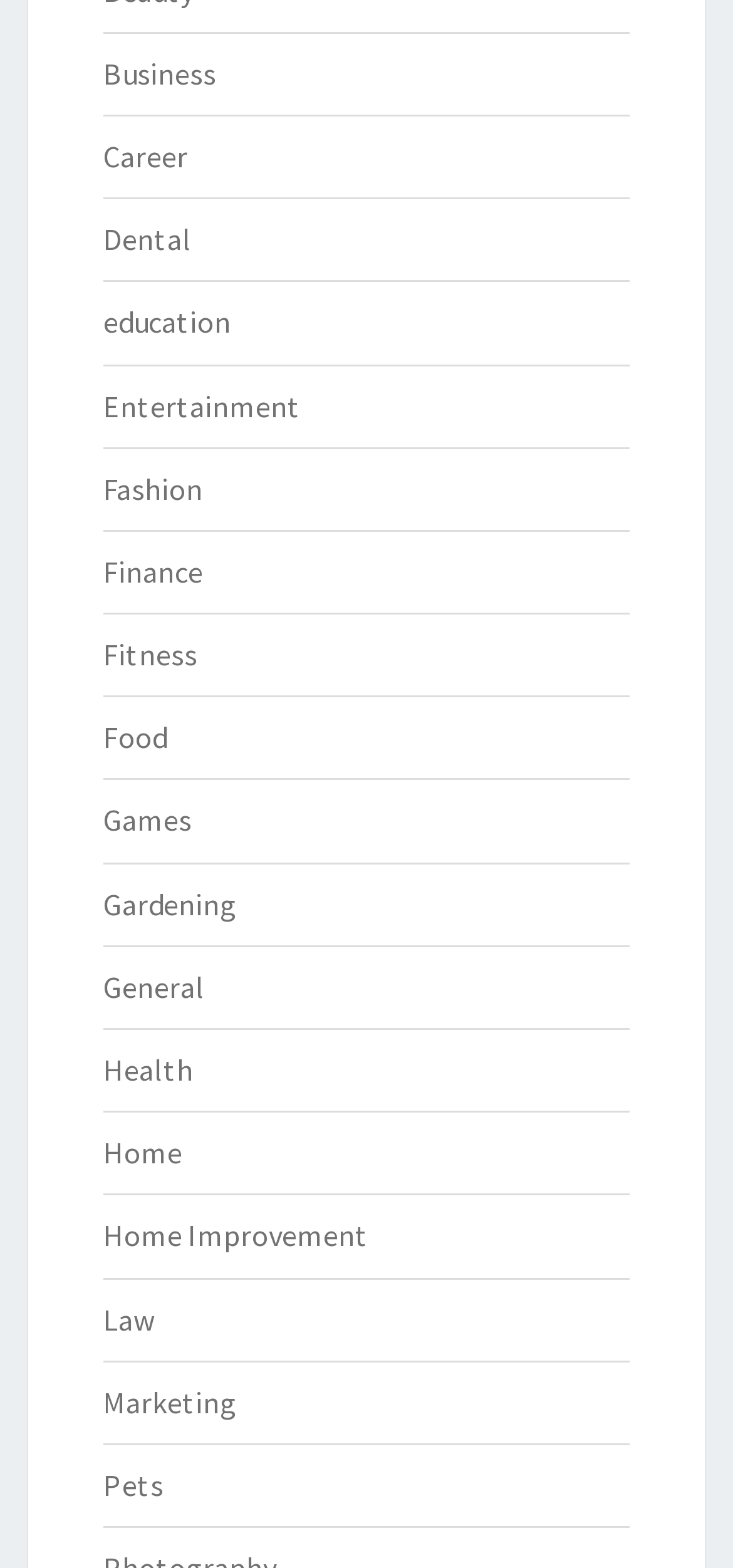Give a short answer to this question using one word or a phrase:
How many categories are related to health?

Two